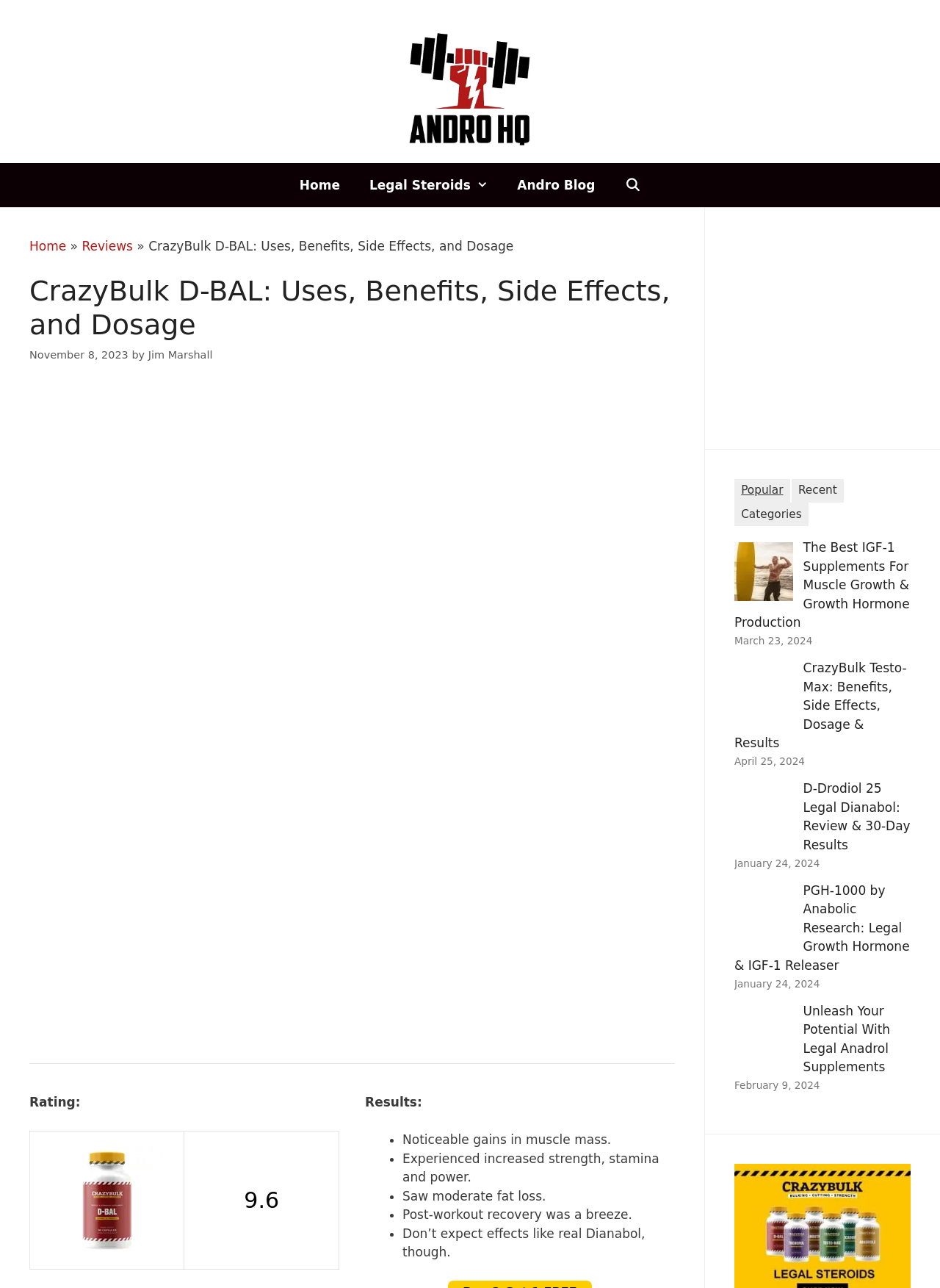Could you identify the text that serves as the heading for this webpage?

CrazyBulk D-BAL: Uses, Benefits, Side Effects, and Dosage